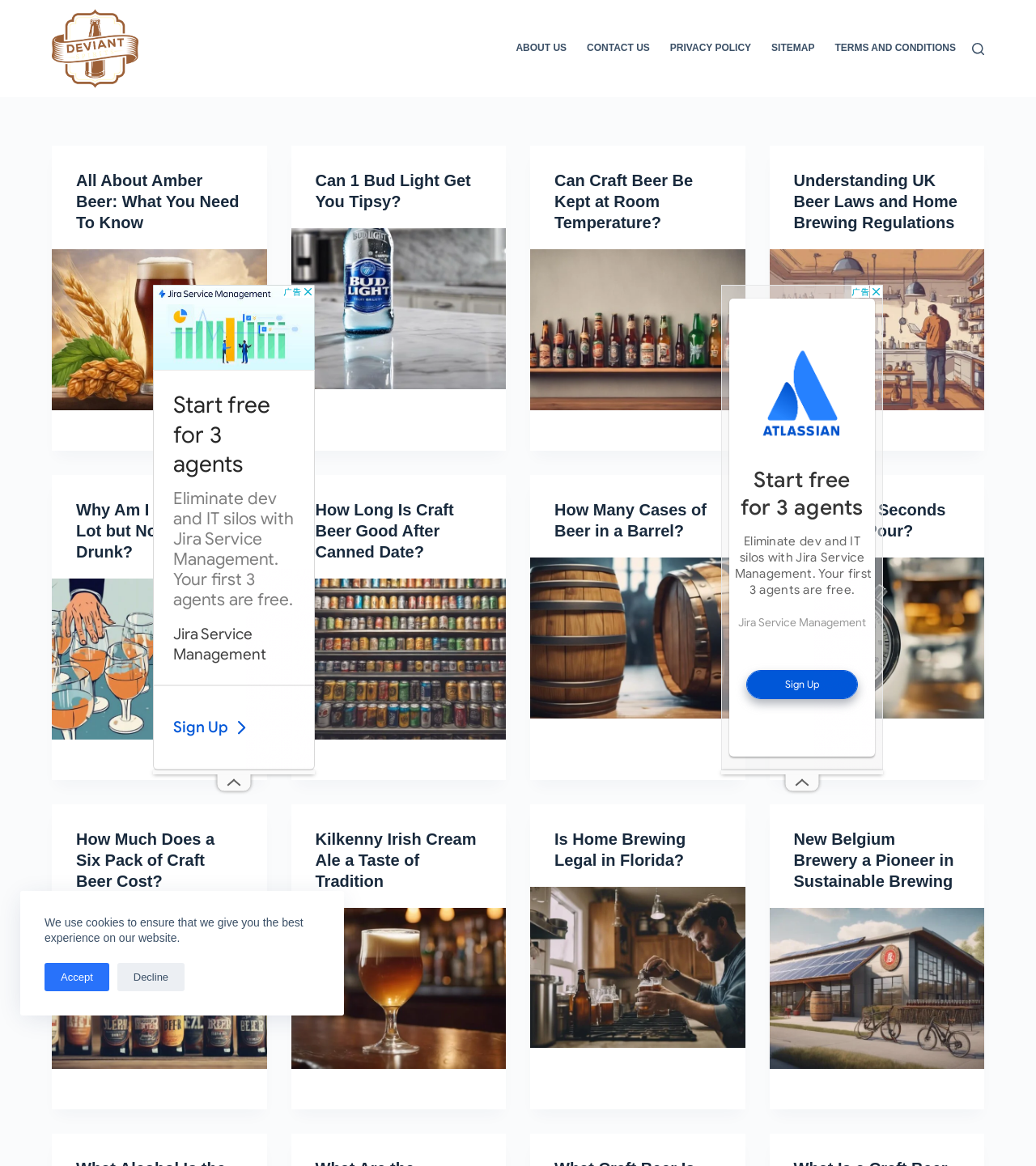Detail the various sections and features of the webpage.

The webpage is a blog or article-based website focused on beer and brewing. At the top, there is a navigation menu with links to "ABOUT US", "CONTACT US", "PRIVACY POLICY", "SITEMAP", and "TERMS AND CONDITIONS". Below the navigation menu, there is a search button on the right side. 

The main content of the webpage is divided into several sections, each containing an article with a heading, a link to the article, and an image related to the article's topic. The articles are arranged in a grid-like structure, with three columns and multiple rows. 

The articles cover various topics related to beer, such as "All About Amber Beer: What You Need To Know", "Can 1 Bud Light Get You Tipsy?", "Can Craft Beer Be Kept at Room Temperature?", and many more. Each article has a heading, a link to the article, and an image that illustrates the topic. 

There are also two advertisements on the webpage, one on the left side and one on the right side, both in the middle of the page. These advertisements are displayed in iframes and have images associated with them. 

At the very top of the webpage, there is a notification about the use of cookies, with options to "Accept" or "Decline". There is also a link to skip to the content at the top left corner of the webpage.